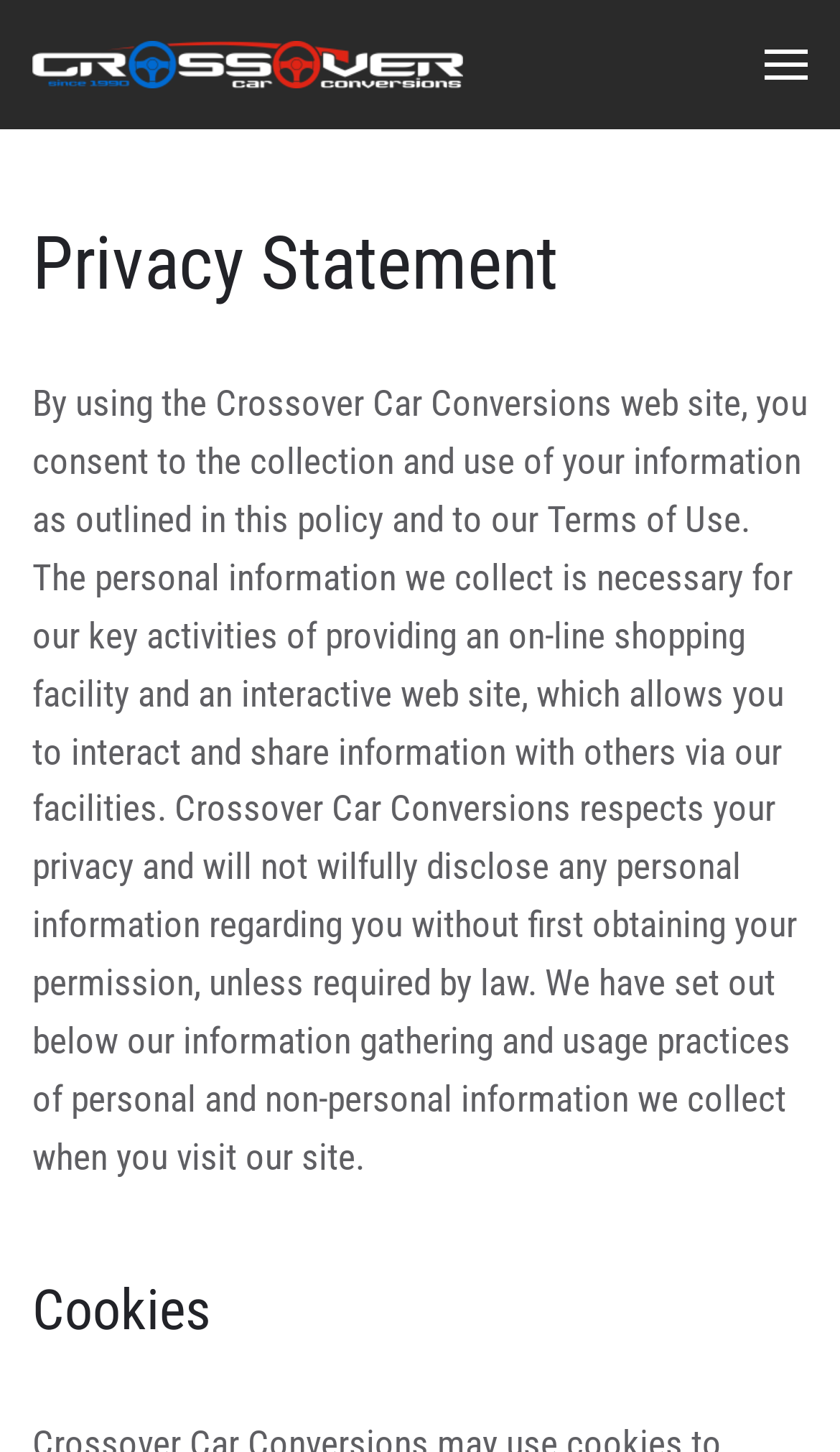What is the company's stance on disclosing personal information?
Answer the question with just one word or phrase using the image.

Will not disclose without permission